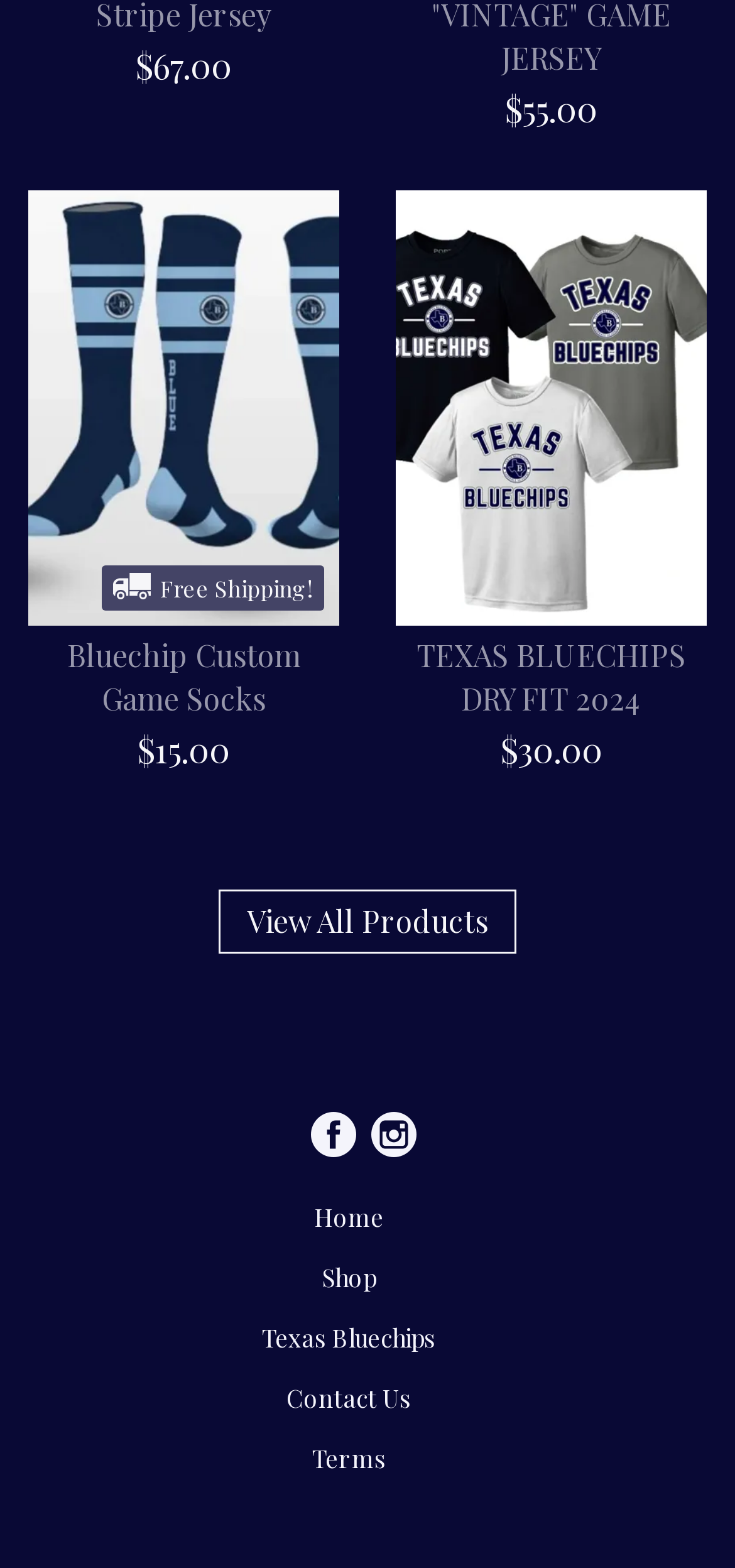Please determine the bounding box coordinates of the area that needs to be clicked to complete this task: 'Contact the website administrator'. The coordinates must be four float numbers between 0 and 1, formatted as [left, top, right, bottom].

[0.39, 0.881, 0.559, 0.901]